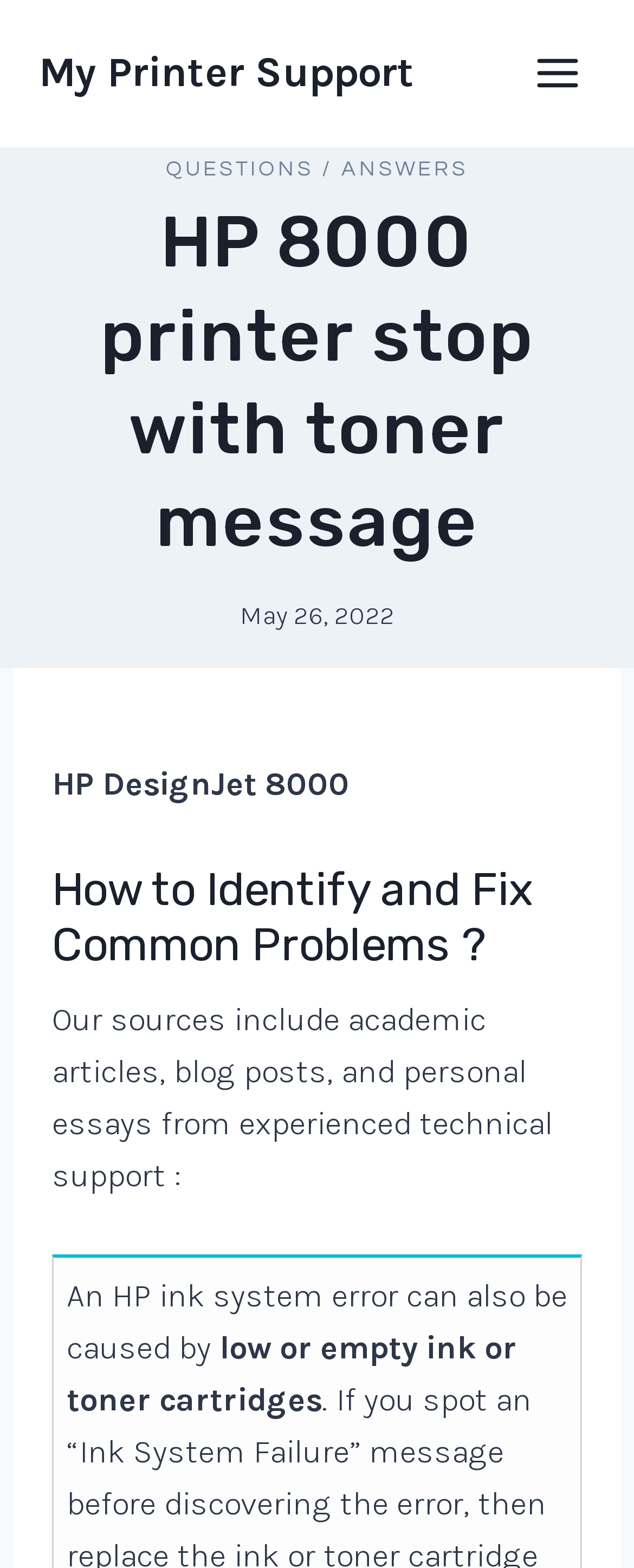What is a possible cause of an HP ink system error?
Could you give a comprehensive explanation in response to this question?

The webpage mentions that 'An HP ink system error can also be caused by low or empty ink or toner cartridges', indicating that this is a possible cause of the error.